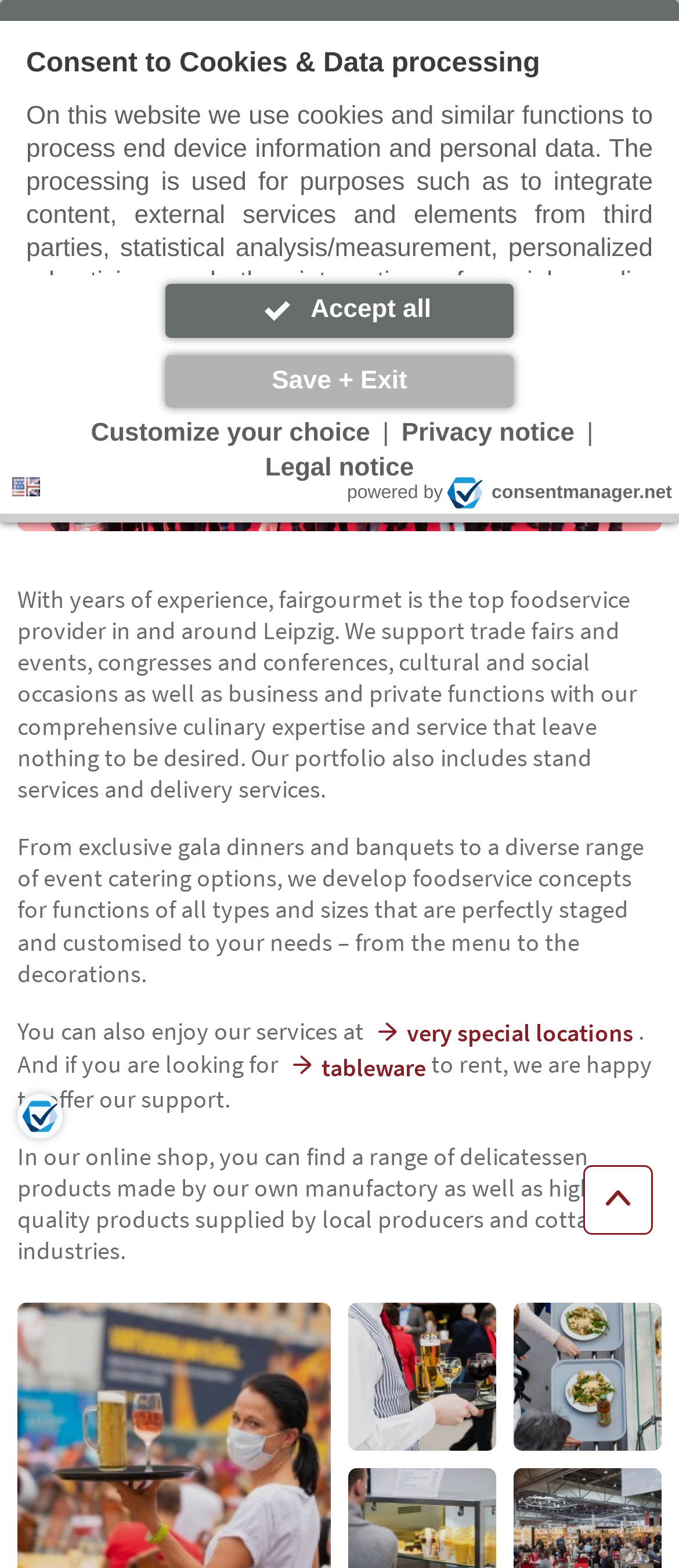Identify the bounding box for the UI element described as: "Share". The coordinates should be four float numbers between 0 and 1, i.e., [left, top, right, bottom].

[0.799, 0.156, 0.974, 0.178]